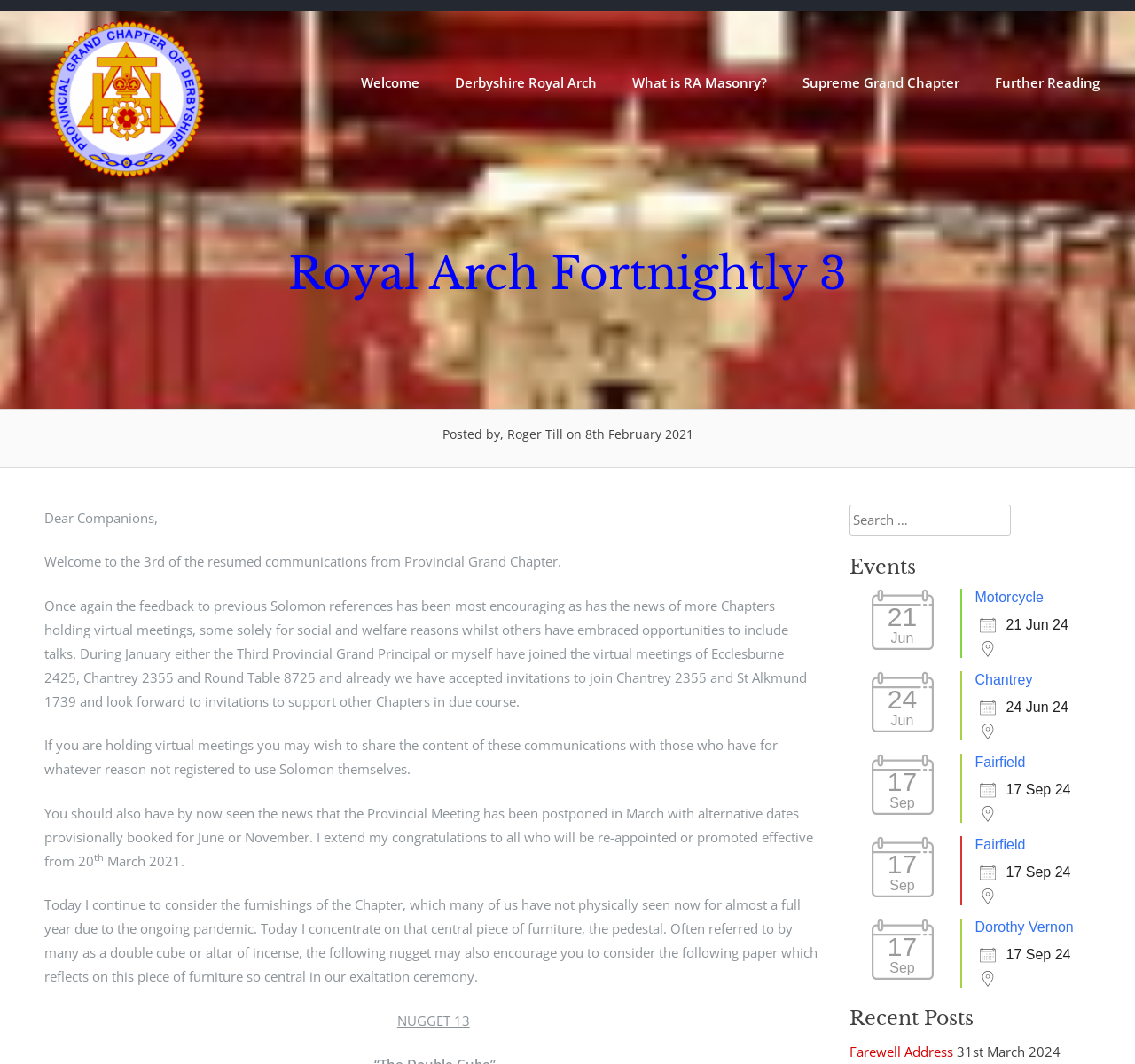What is the name of the chapter?
Analyze the image and provide a thorough answer to the question.

I found the answer by looking at the header of the webpage, which contains the text 'Royal Arch Fortnightly 3'. This suggests that the webpage is related to a chapter or a meeting, and the name of the chapter is 'Royal Arch Fortnightly 3'.